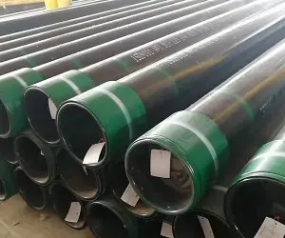What is the purpose of the green caps on the pipes?
Identify the answer in the screenshot and reply with a single word or phrase.

Indicate specifications